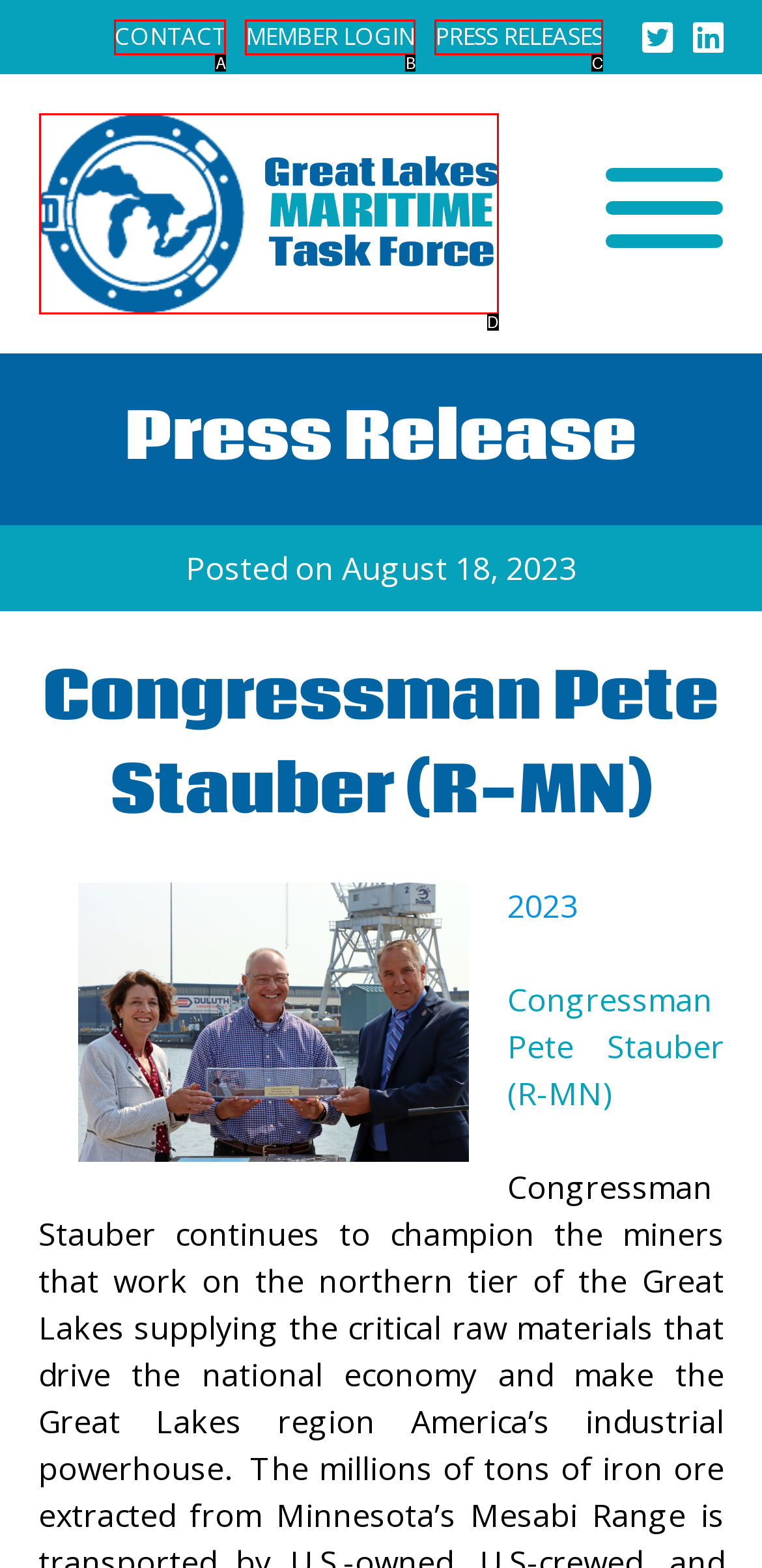Please provide the letter of the UI element that best fits the following description: Contact
Respond with the letter from the given choices only.

A